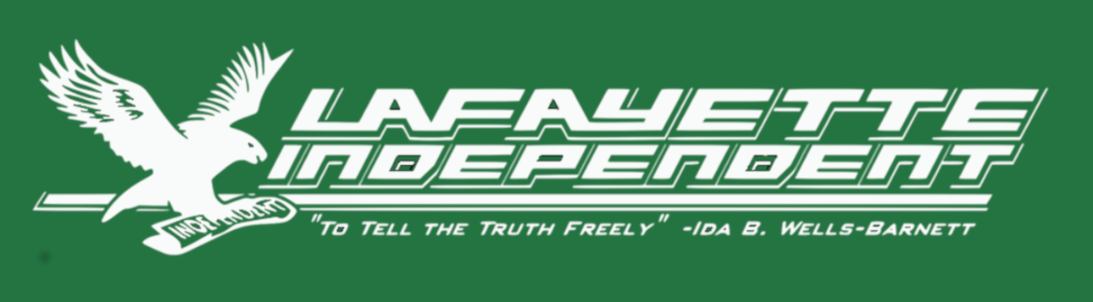Answer succinctly with a single word or phrase:
Who is the quote attributed to?

Ida B. Wells-Barnett